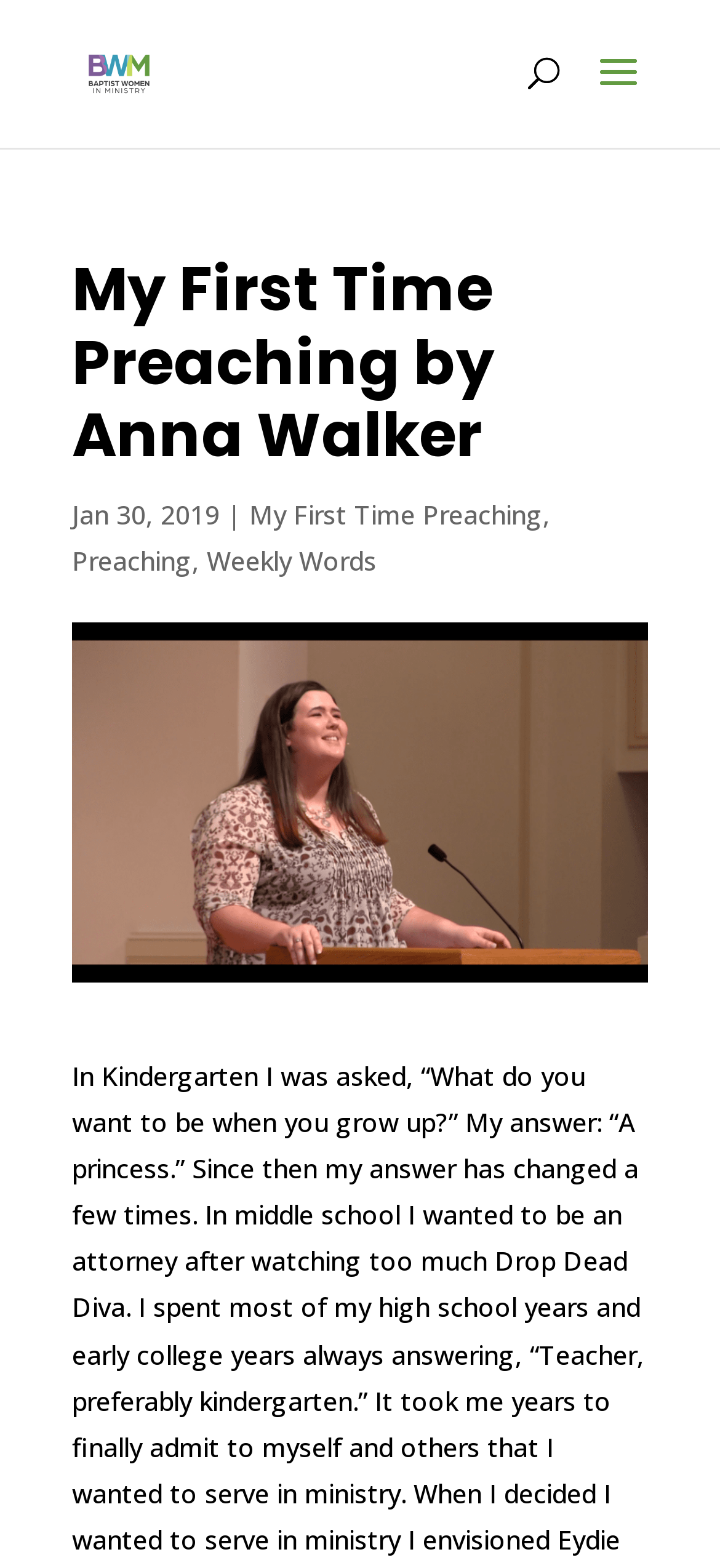Offer an extensive depiction of the webpage and its key elements.

The webpage is about an article titled "My First Time Preaching by Anna Walker" on the Baptist Women in Ministry website. At the top left corner, there is a link to the Baptist Women in Ministry website, accompanied by a small image with the same name. 

Below the top section, there is a search bar that spans across the majority of the page width. 

The main content of the webpage is an article with a heading that takes up a significant portion of the page width. The heading is "My First Time Preaching by Anna Walker". 

Below the heading, there is a line of text that includes the date "Jan 30, 2019", a vertical bar, and three links: "My First Time Preaching", "Preaching", and "Weekly Words". The links are arranged in a horizontal line, with the date and vertical bar at the left end, and the links following in sequence.